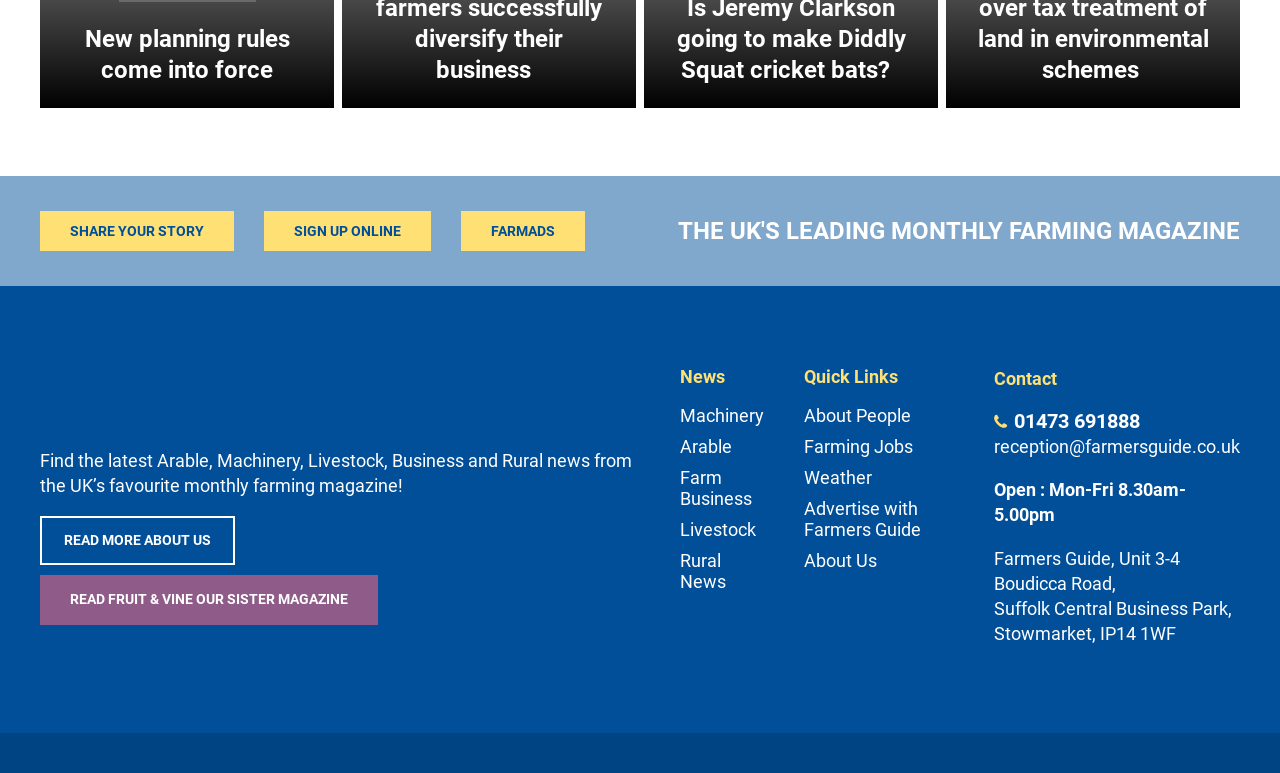What is the main topic of this website?
Based on the image, provide your answer in one word or phrase.

Farming news